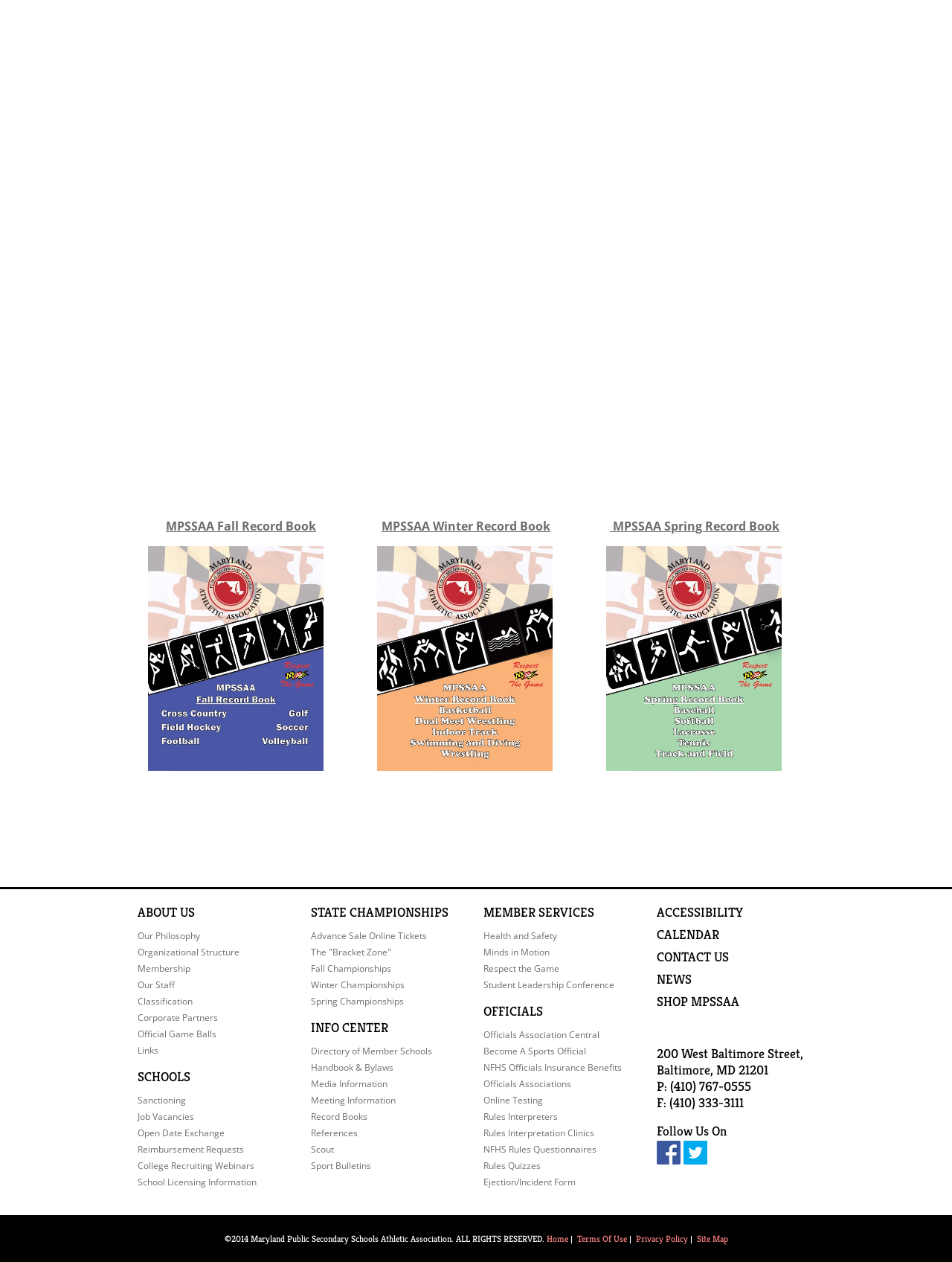Answer the question below with a single word or a brief phrase: 
What is the name of the organization?

MPSSAA